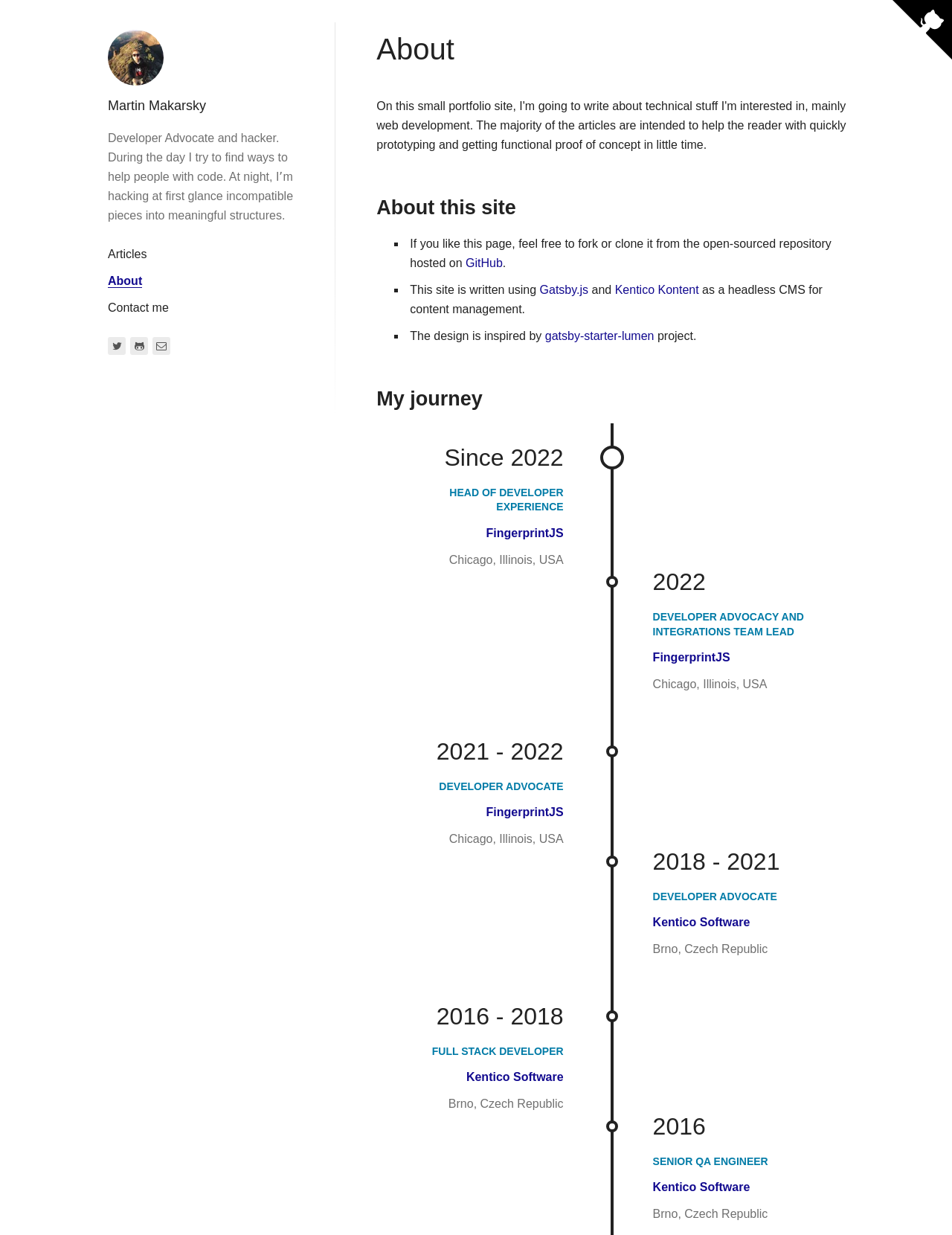Provide a single word or phrase to answer the given question: 
What is the inspiration for the design of the site?

gatsby-starter-lumen